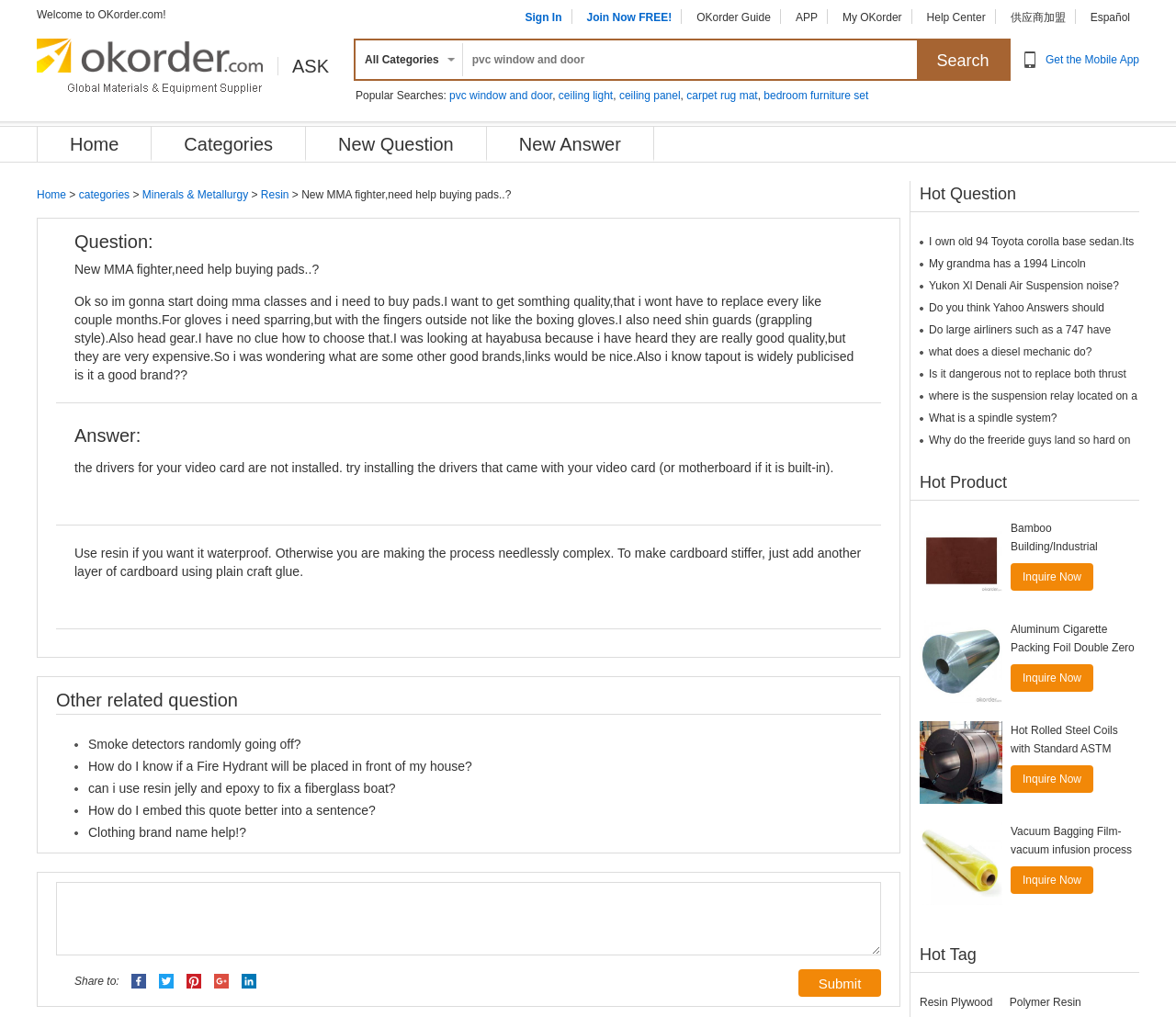Could you highlight the region that needs to be clicked to execute the instruction: "Search for products"?

[0.302, 0.04, 0.858, 0.111]